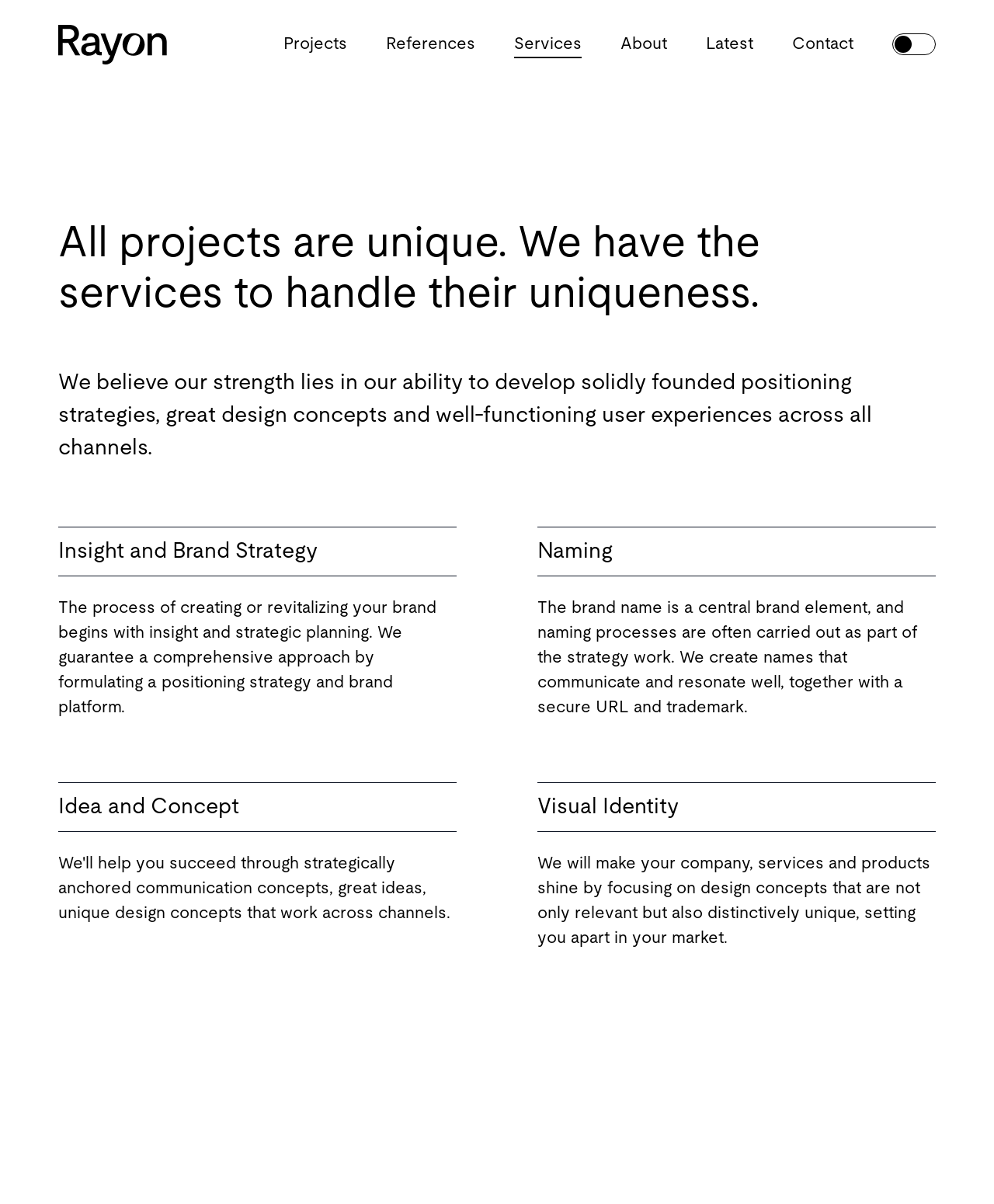Identify the bounding box of the UI element described as follows: "parent_node: Projects". Provide the coordinates as four float numbers in the range of 0 to 1 [left, top, right, bottom].

[0.059, 0.021, 0.168, 0.053]